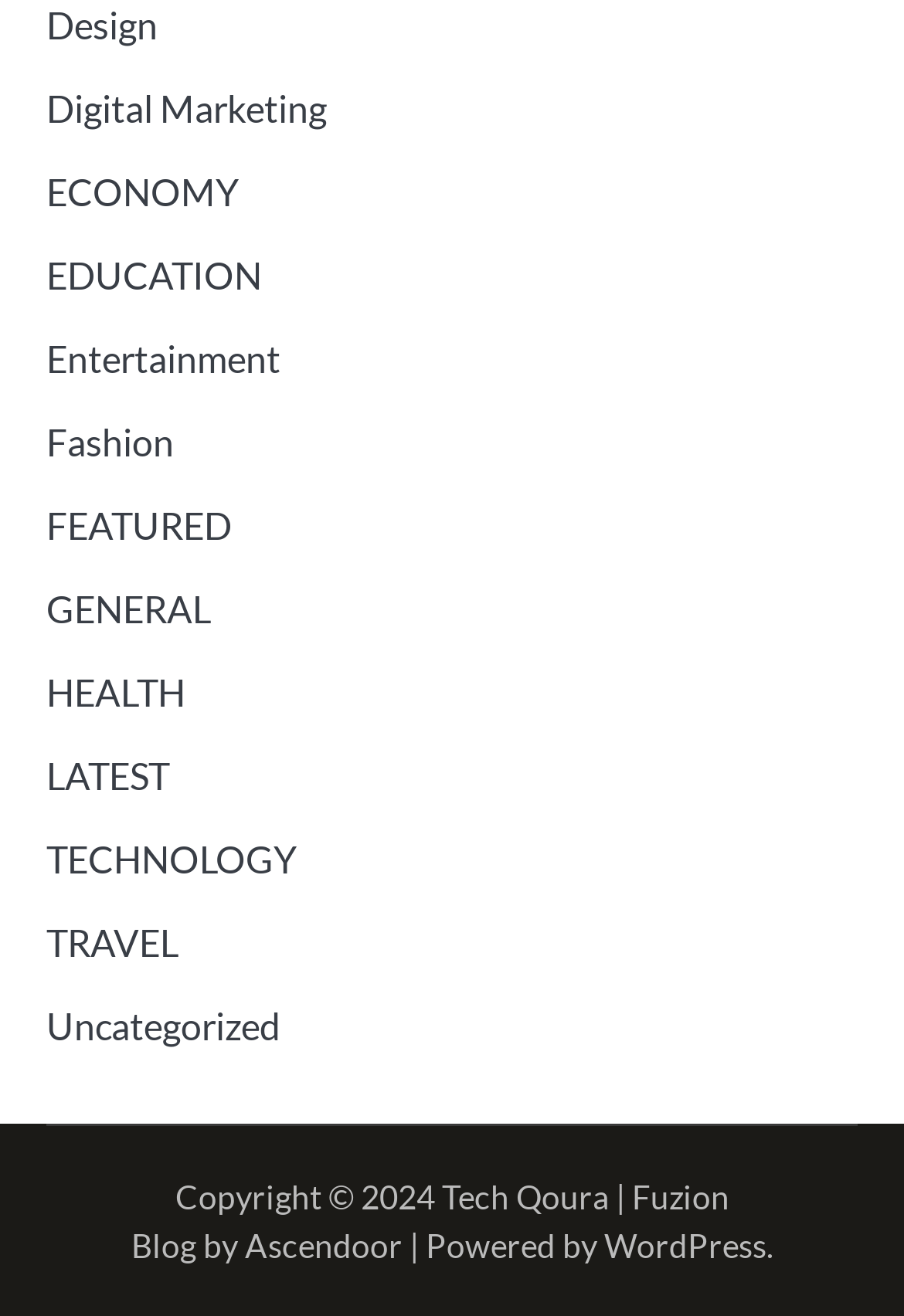Locate the bounding box coordinates of the clickable area needed to fulfill the instruction: "Read the latest articles".

[0.051, 0.572, 0.187, 0.606]